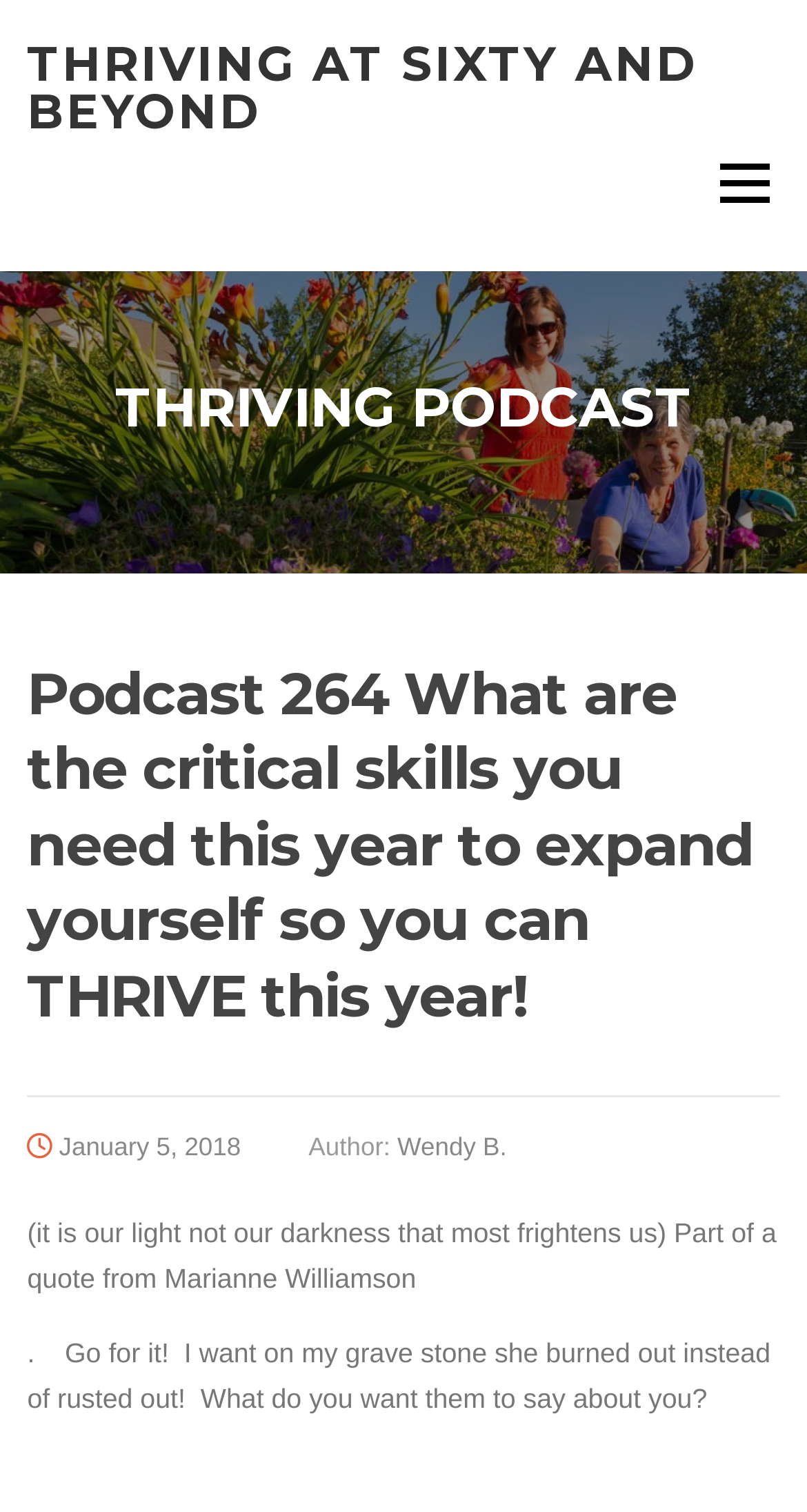Answer the question briefly using a single word or phrase: 
Who is the author of the podcast?

Wendy B.